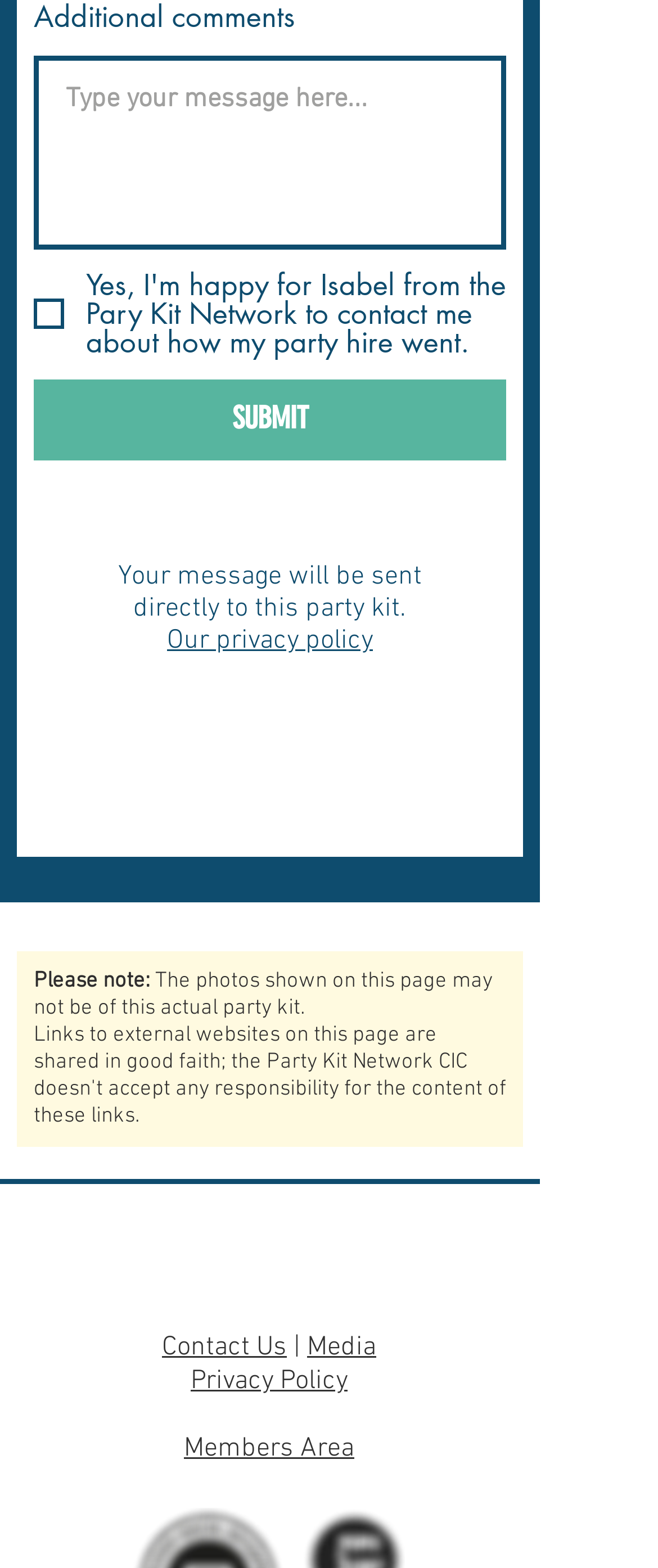Please identify the bounding box coordinates of the element on the webpage that should be clicked to follow this instruction: "Contact Us". The bounding box coordinates should be given as four float numbers between 0 and 1, formatted as [left, top, right, bottom].

[0.246, 0.849, 0.436, 0.87]